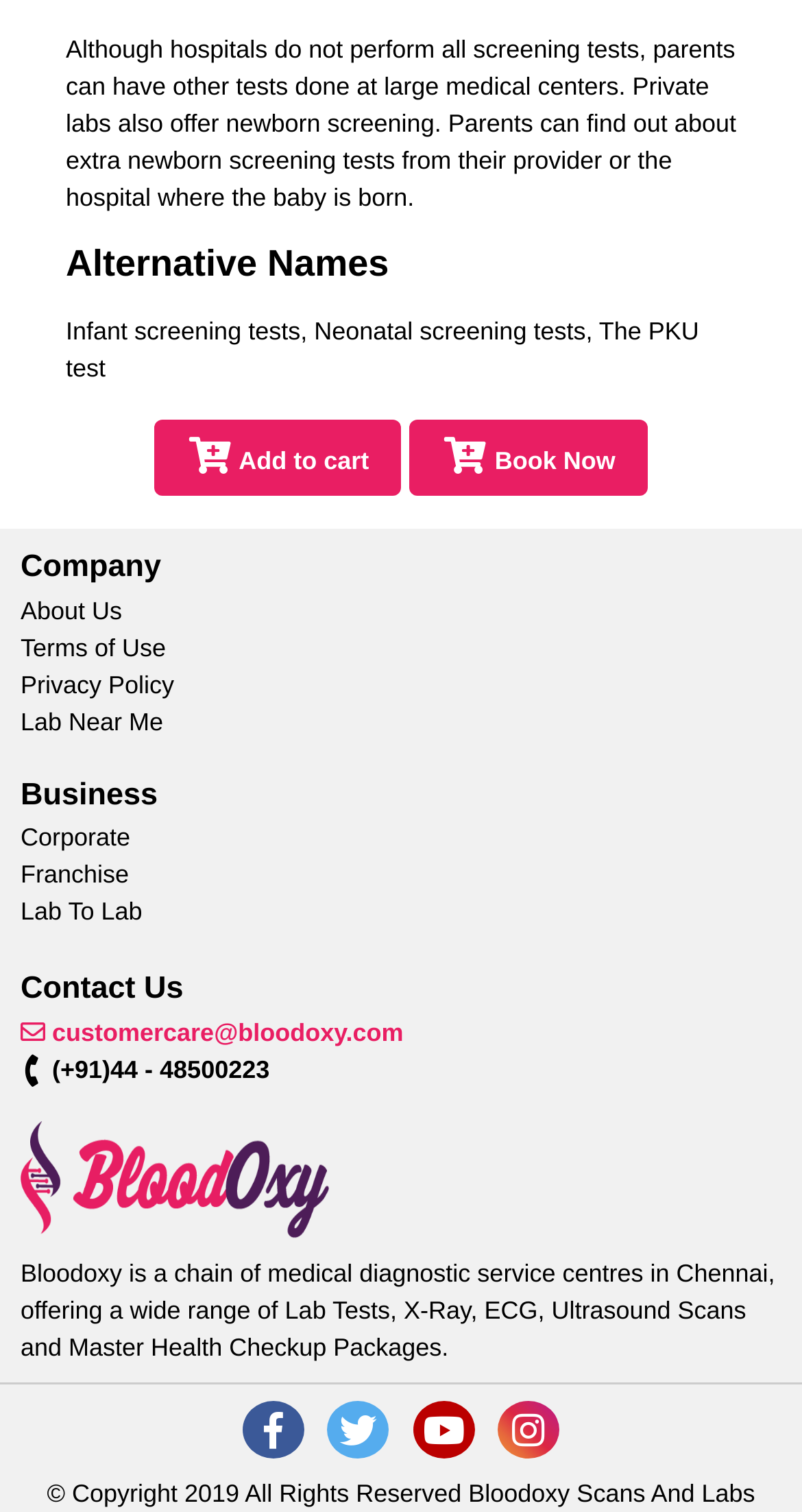What type of services does Bloodoxy offer?
Give a detailed and exhaustive answer to the question.

The static text element at the bottom of the page describes Bloodoxy as a chain of medical diagnostic service centres, and lists various services including Lab Tests, X-Ray, ECG, Ultrasound Scans, and Master Health Checkup Packages.